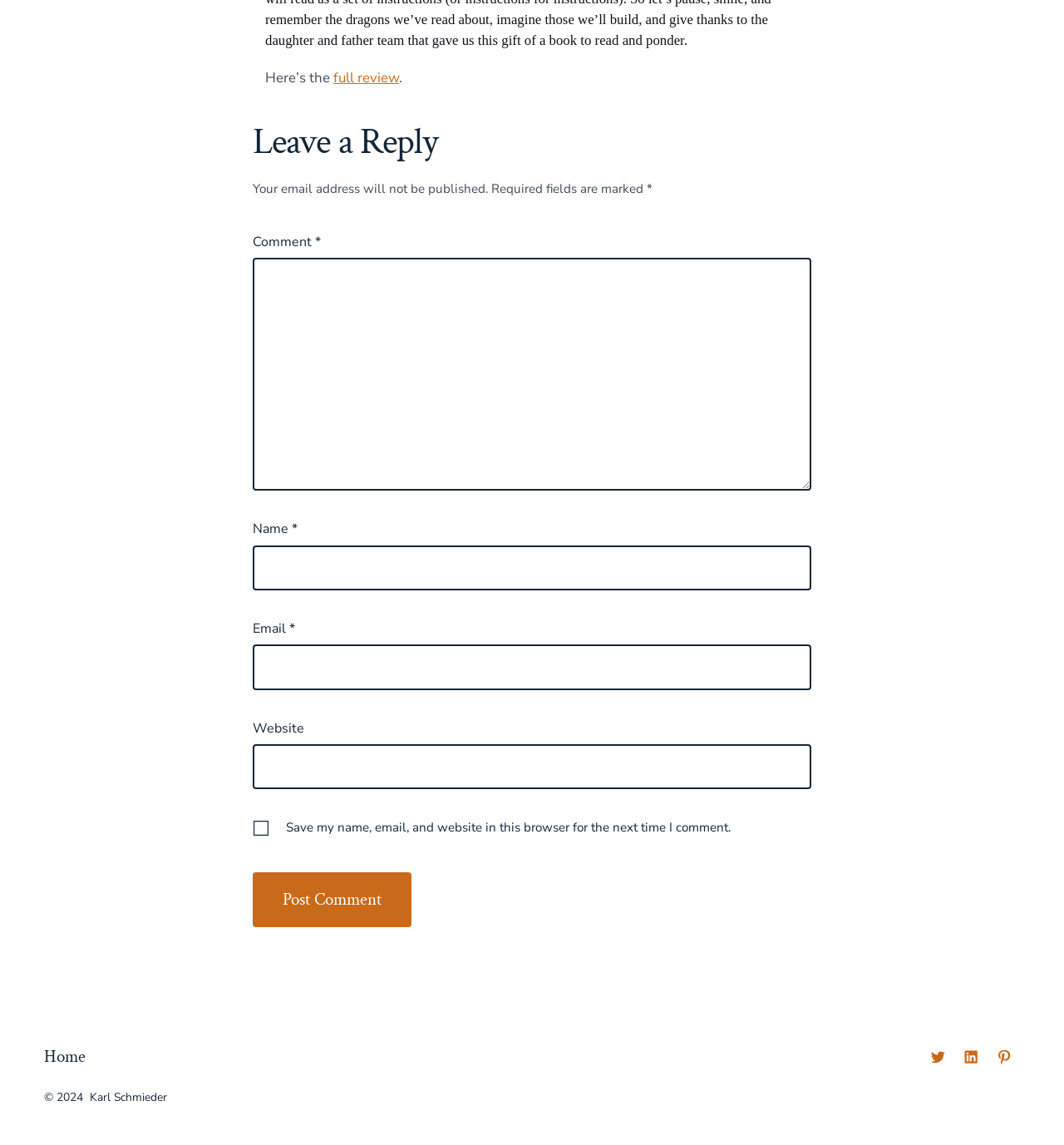What is the label of the first text box?
From the image, provide a succinct answer in one word or a short phrase.

Comment